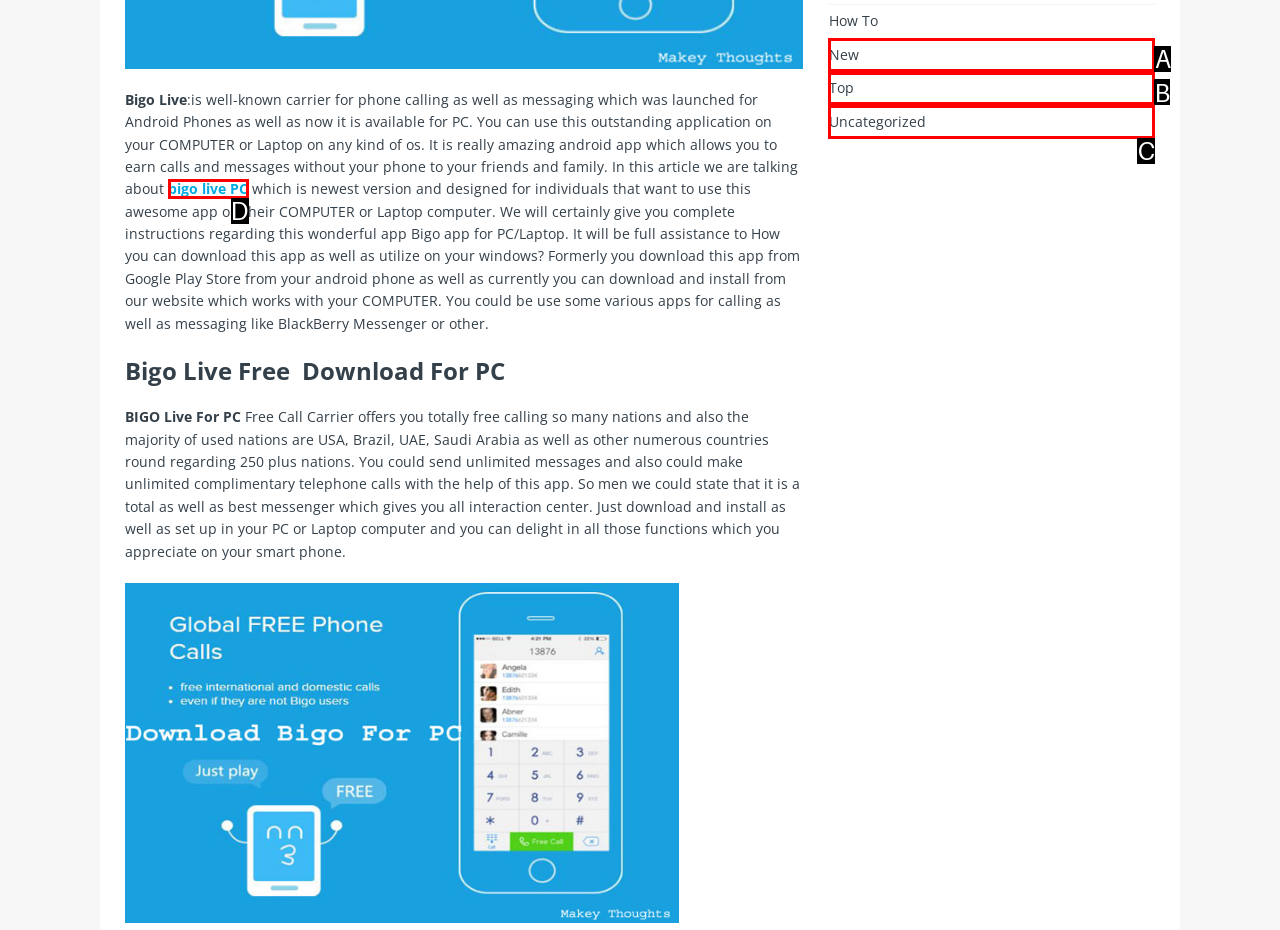Choose the option that best matches the description: Youtube
Indicate the letter of the matching option directly.

None